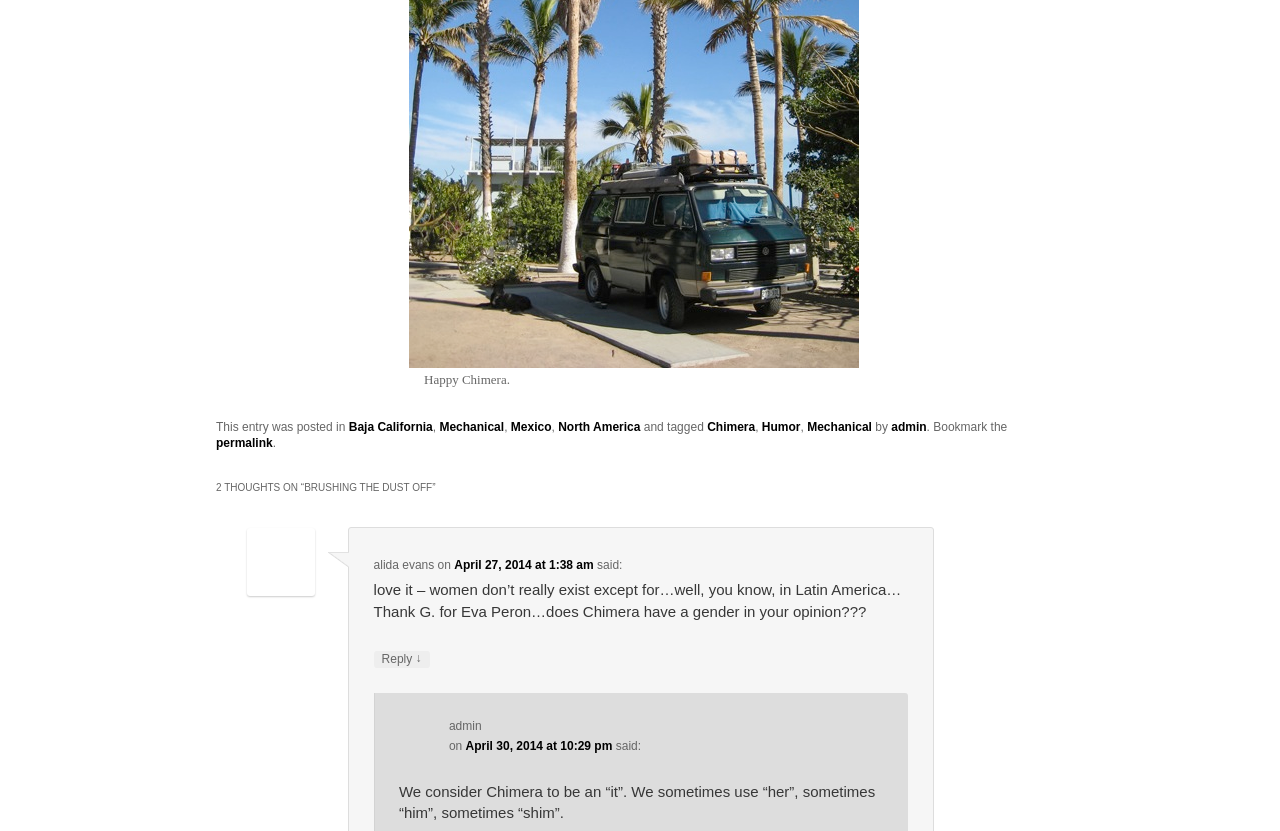Identify the bounding box of the UI element described as follows: "Mechanical". Provide the coordinates as four float numbers in the range of 0 to 1 [left, top, right, bottom].

[0.631, 0.505, 0.681, 0.522]